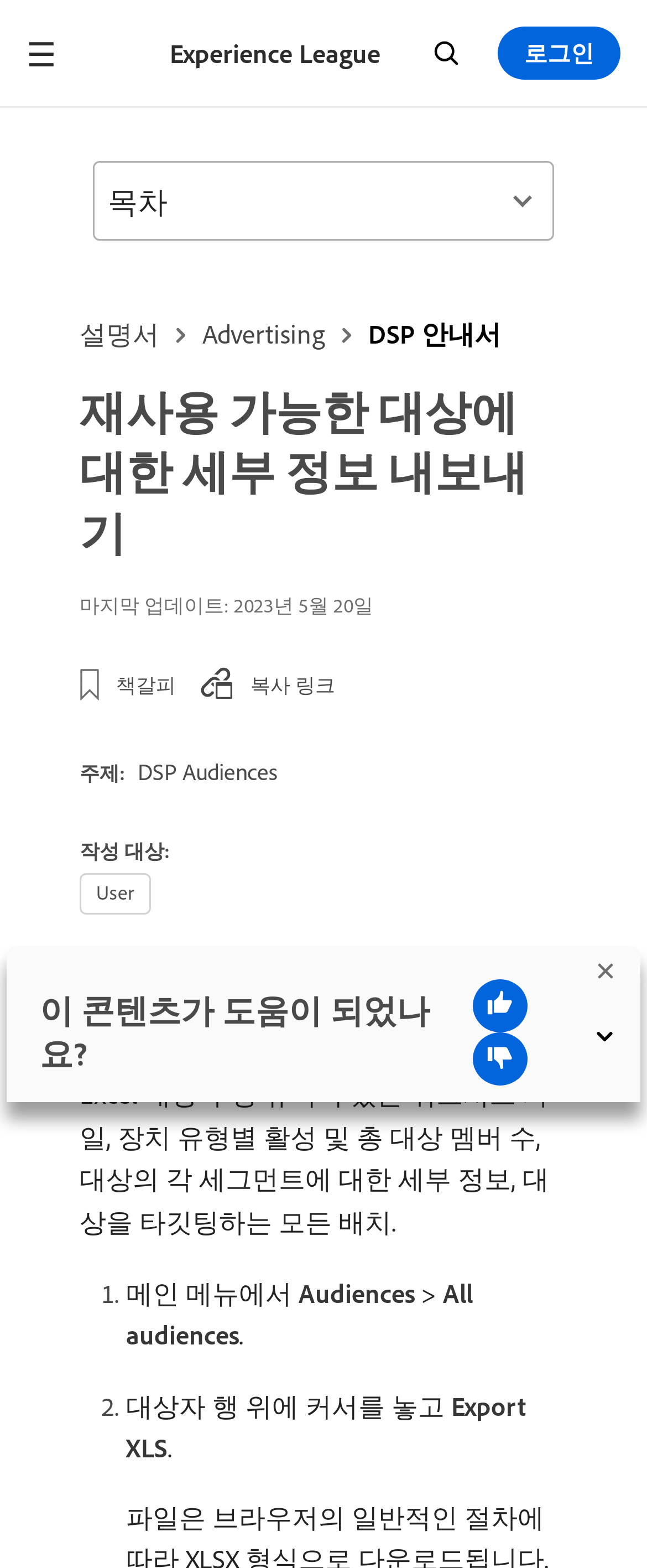Carefully examine the image and provide an in-depth answer to the question: What is the target of the written content?

I found the target of the written content by looking at the static text element that says '작성 대상:' and then reading the adjacent static text element that contains the target, which is 'User'.